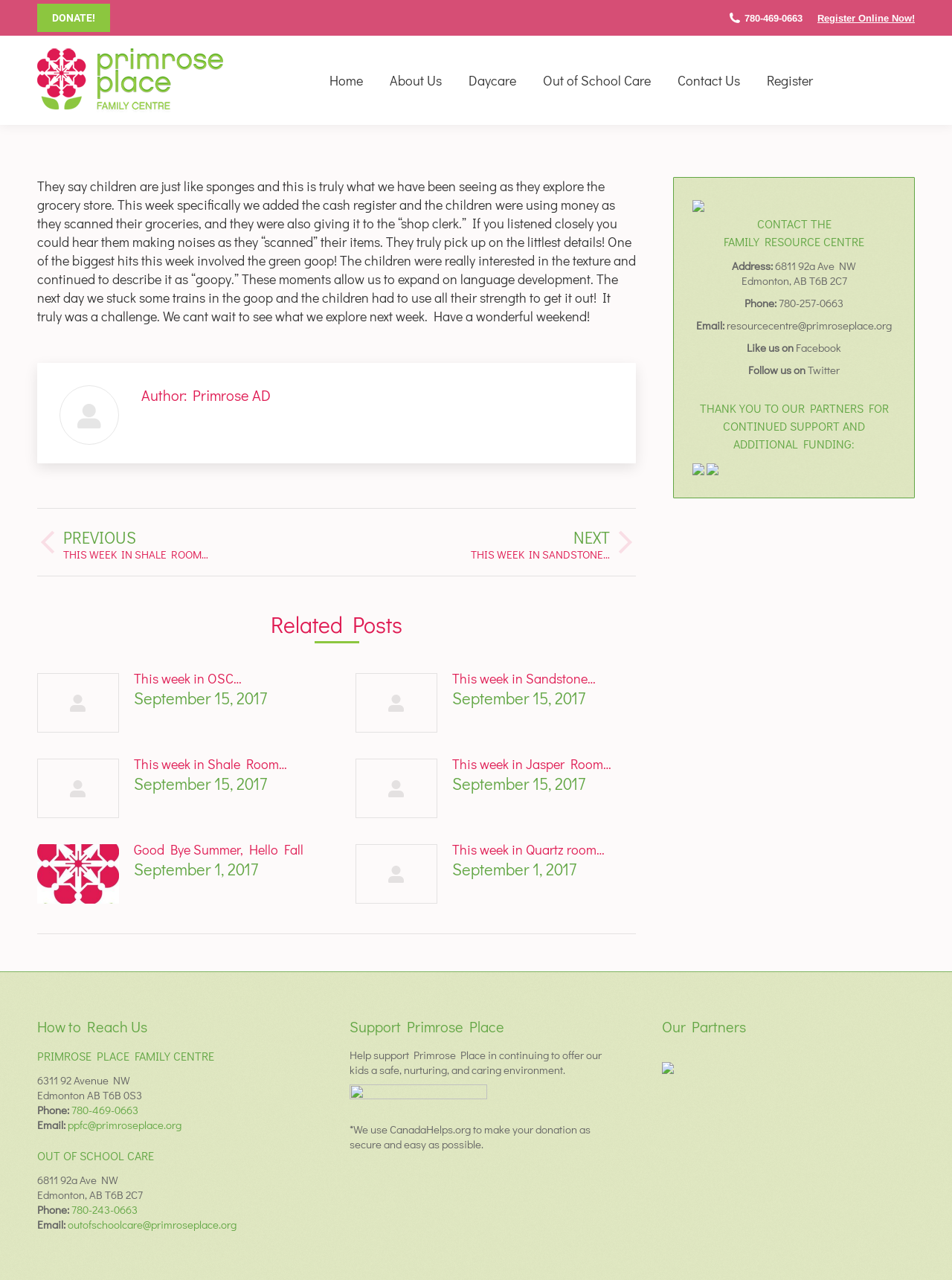Locate the bounding box coordinates of the area where you should click to accomplish the instruction: "Click the 'Register Online Now!' link".

[0.859, 0.01, 0.961, 0.018]